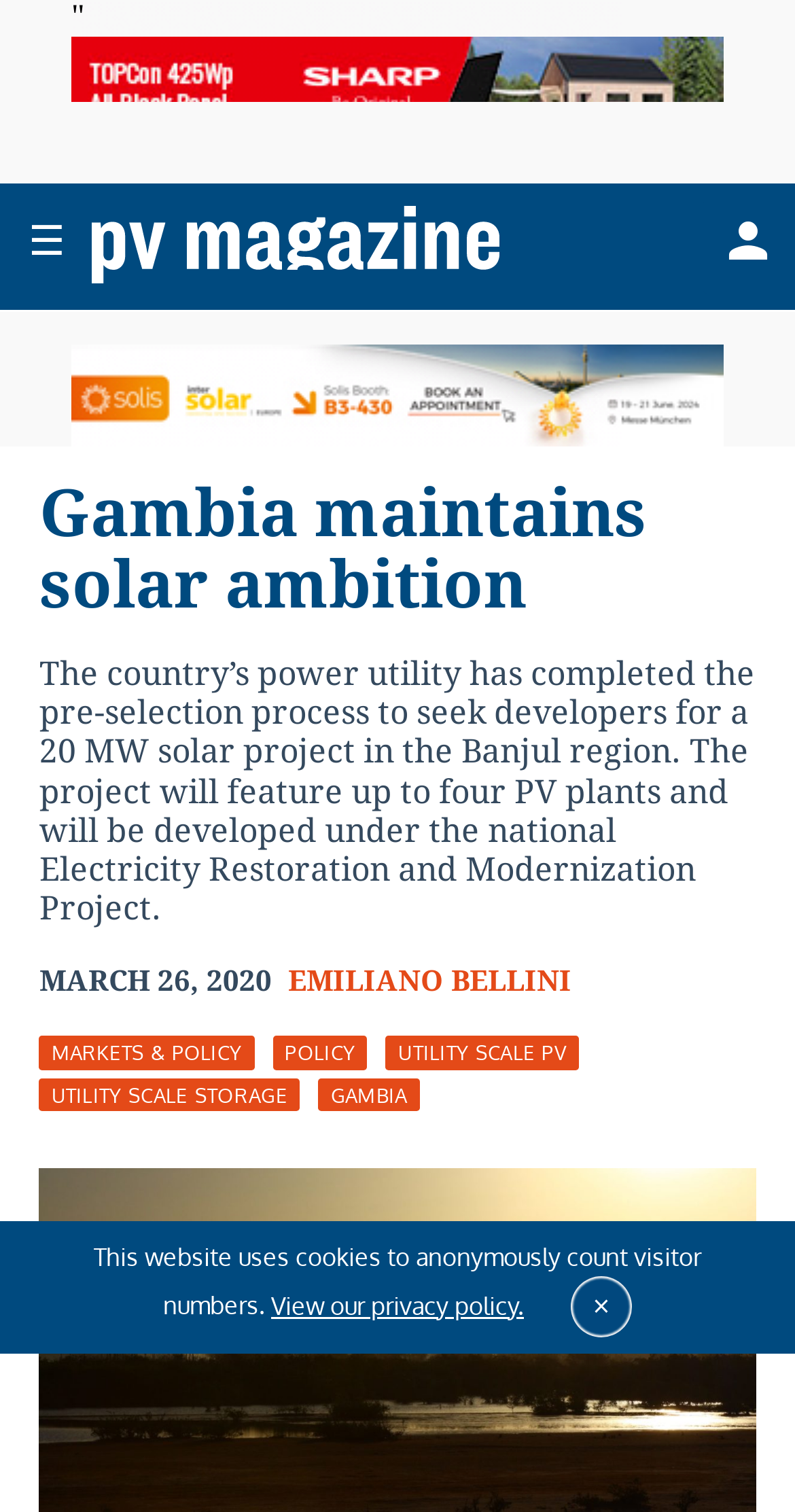Determine the bounding box coordinates of the region that needs to be clicked to achieve the task: "Click the menu button".

[0.003, 0.132, 0.115, 0.183]